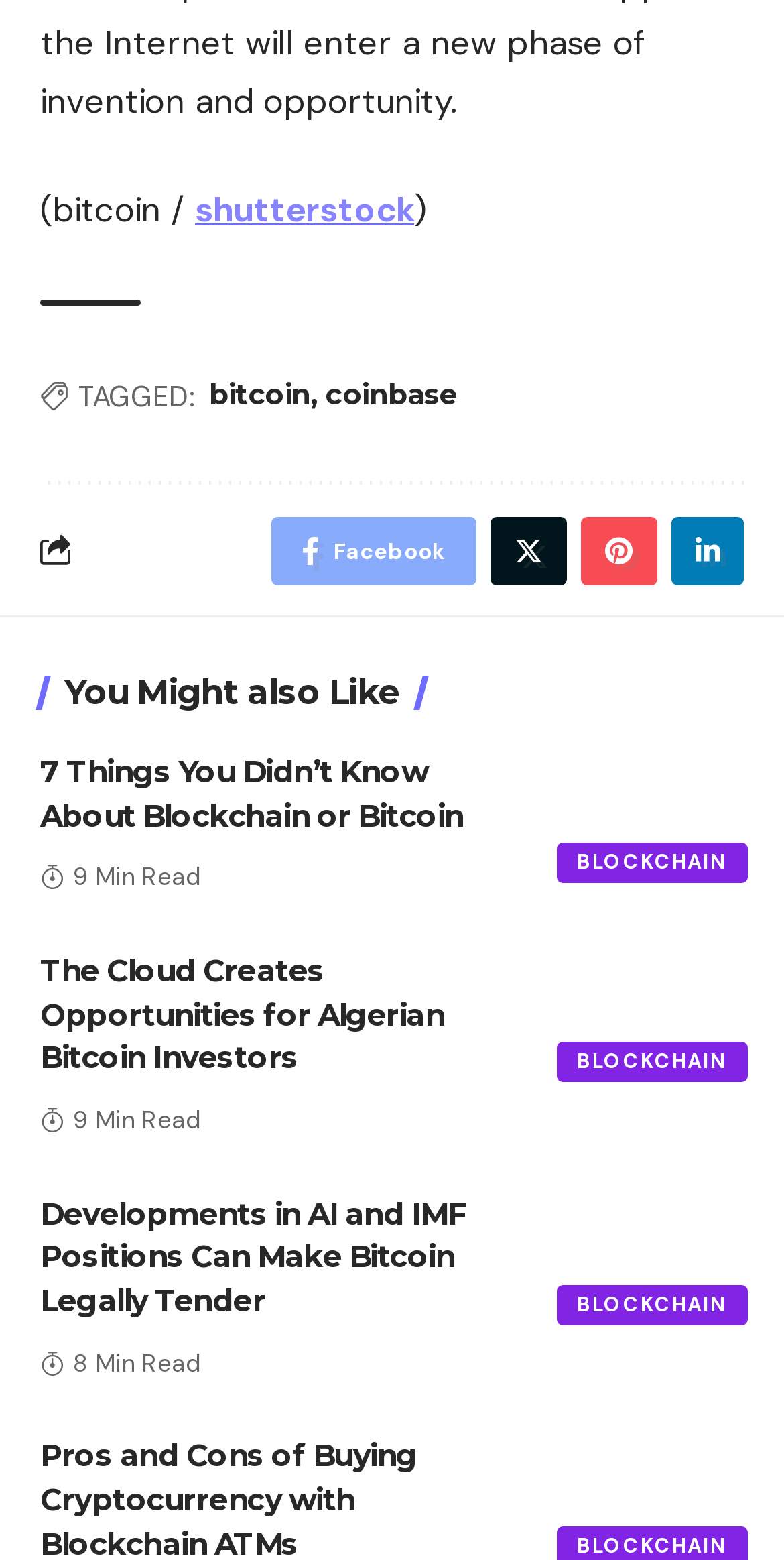Locate the coordinates of the bounding box for the clickable region that fulfills this instruction: "Read the article about blockchain or bitcoin".

[0.692, 0.481, 0.949, 0.558]